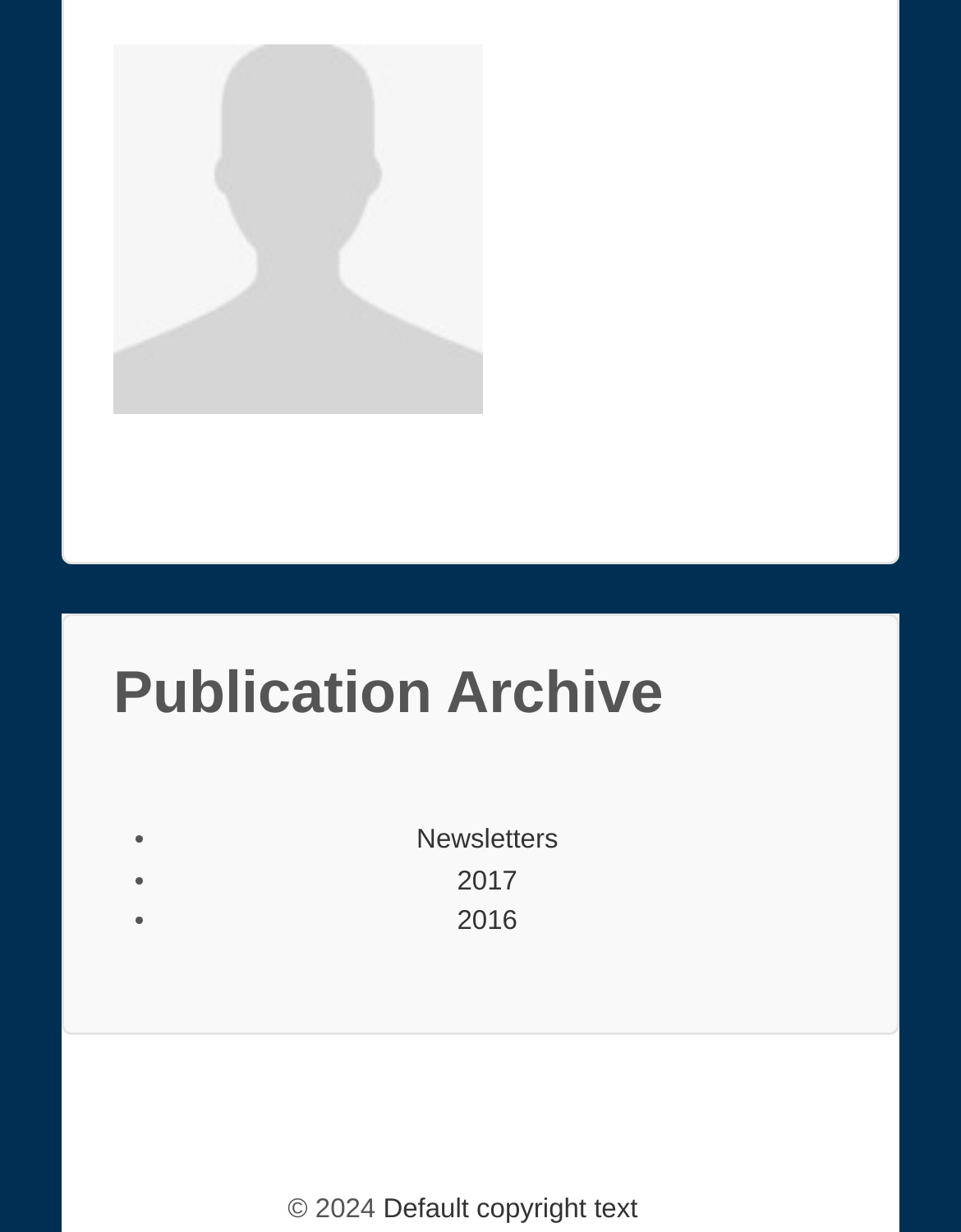Please provide a detailed answer to the question below based on the screenshot: 
What is the purpose of this webpage?

Based on the heading 'Publication Archive' and the links to 'Newsletters' and specific years, it appears that this webpage is an archive of publications, allowing users to access past newsletters and other publications.